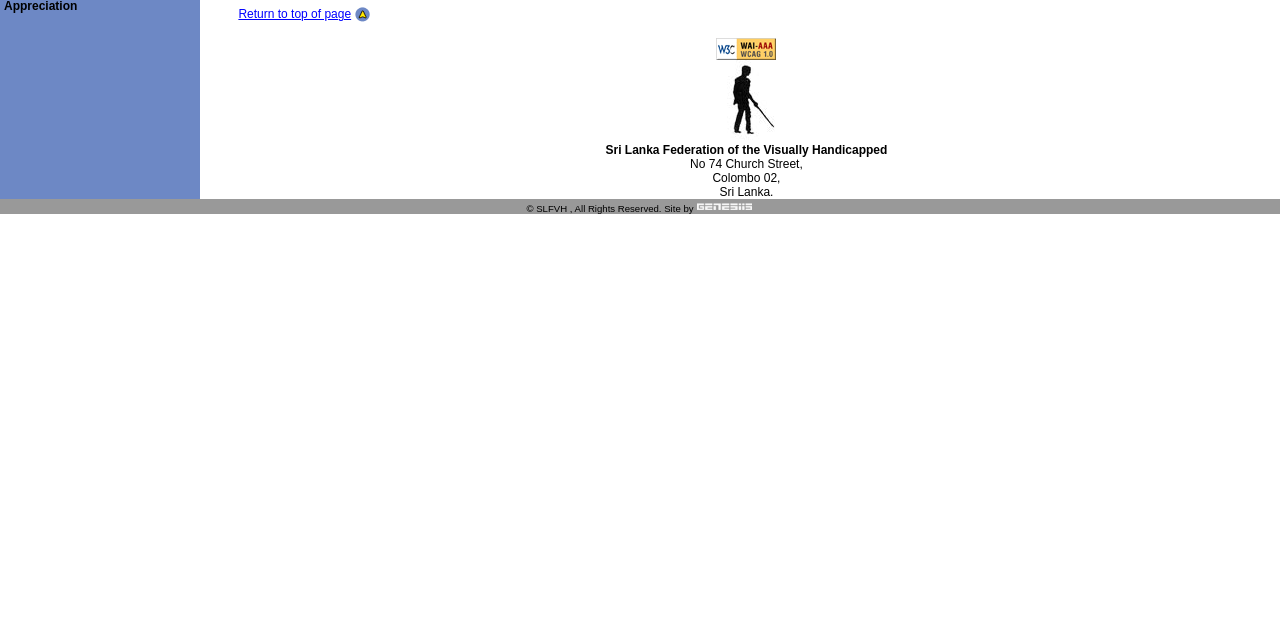Please determine the bounding box coordinates for the element with the description: "Return to top of page".

[0.186, 0.011, 0.274, 0.033]